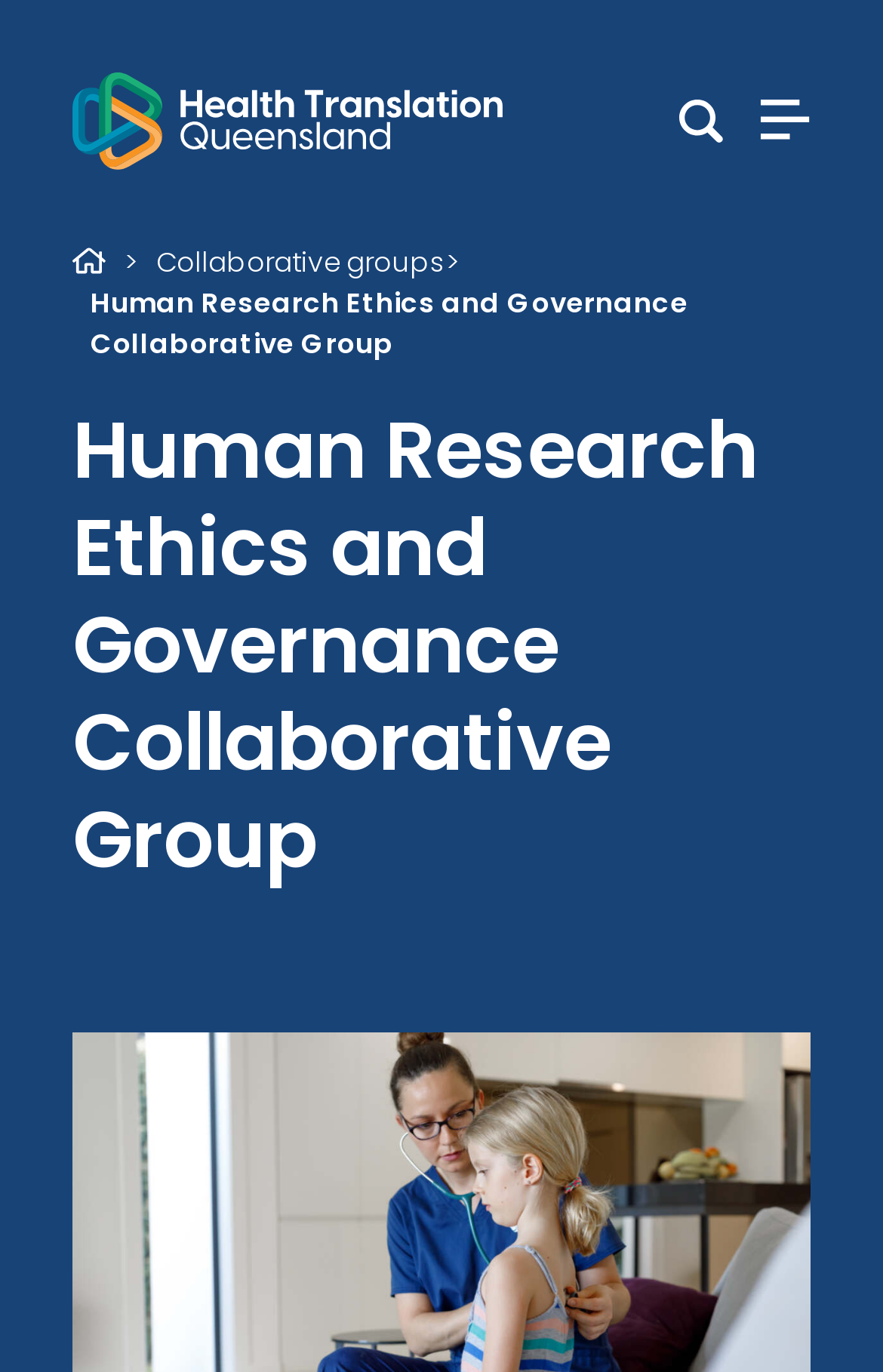Please answer the following question using a single word or phrase: What is the purpose of the Human Research Ethics and Governance Collaborative Group?

Streamline research ethics and governance